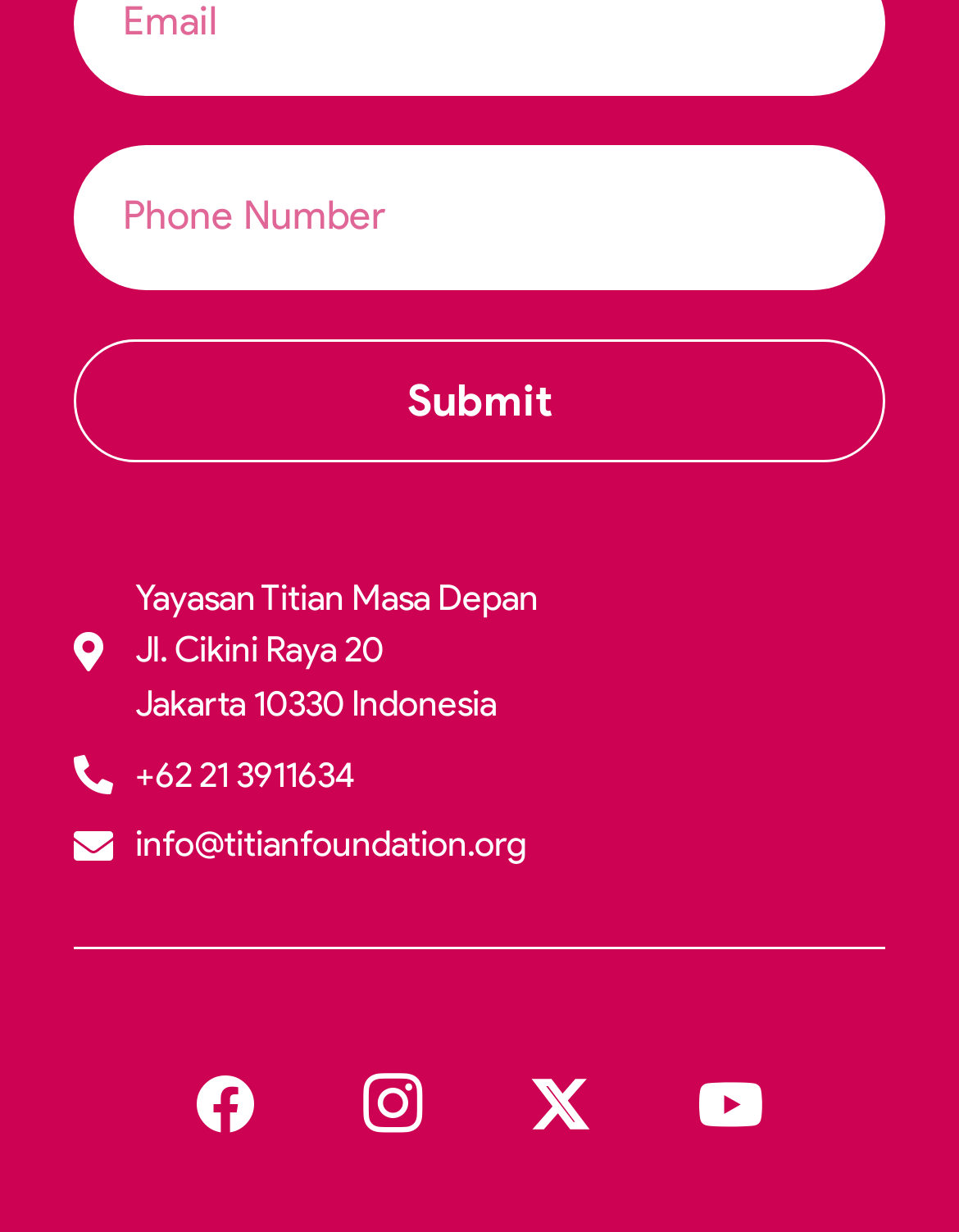Find the bounding box coordinates for the element described here: "parent_node: Phone name="form_fields[field_e9f4fa1]" placeholder="Phone Number"".

[0.077, 0.118, 0.923, 0.236]